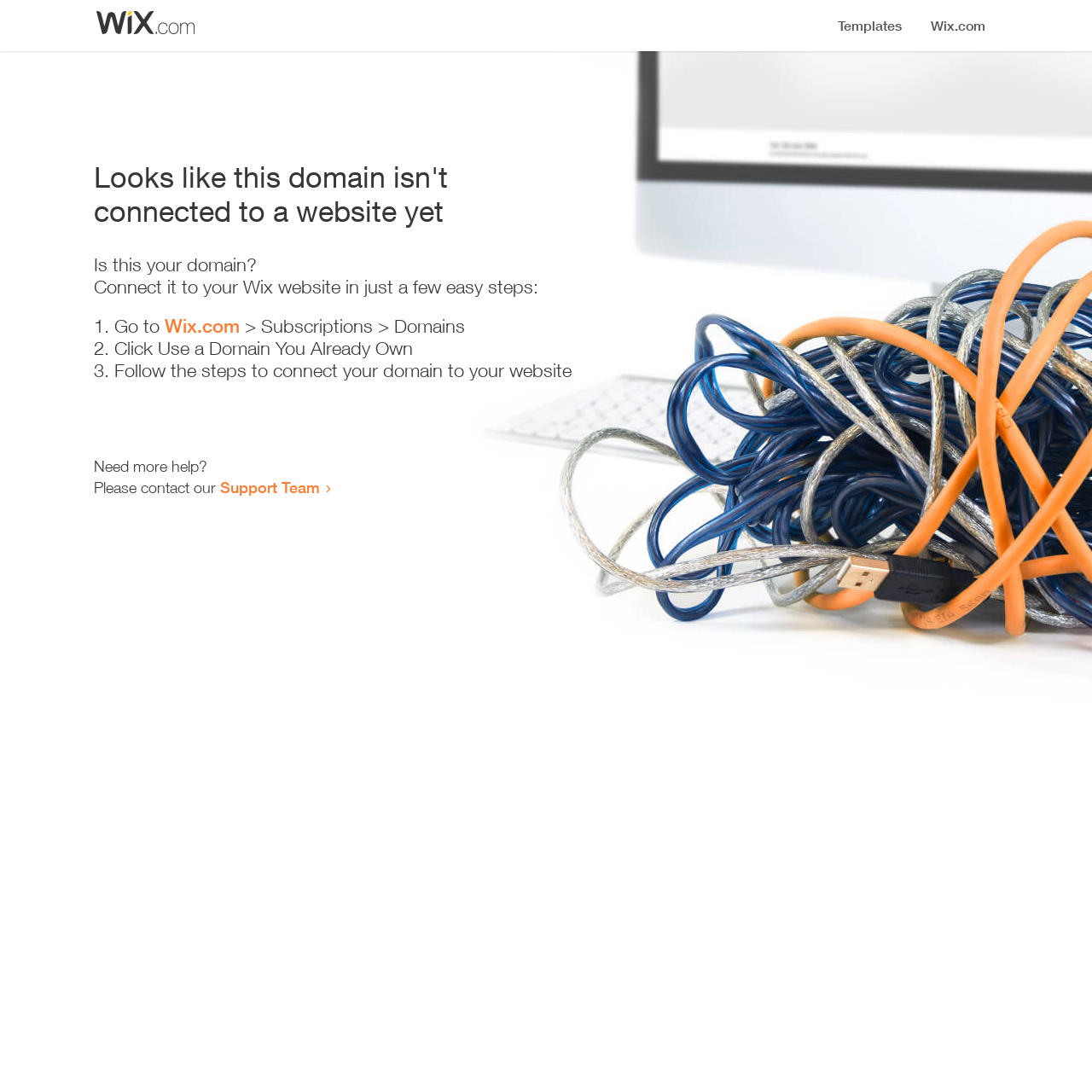Find and provide the bounding box coordinates for the UI element described with: "Support Team".

[0.202, 0.438, 0.293, 0.455]